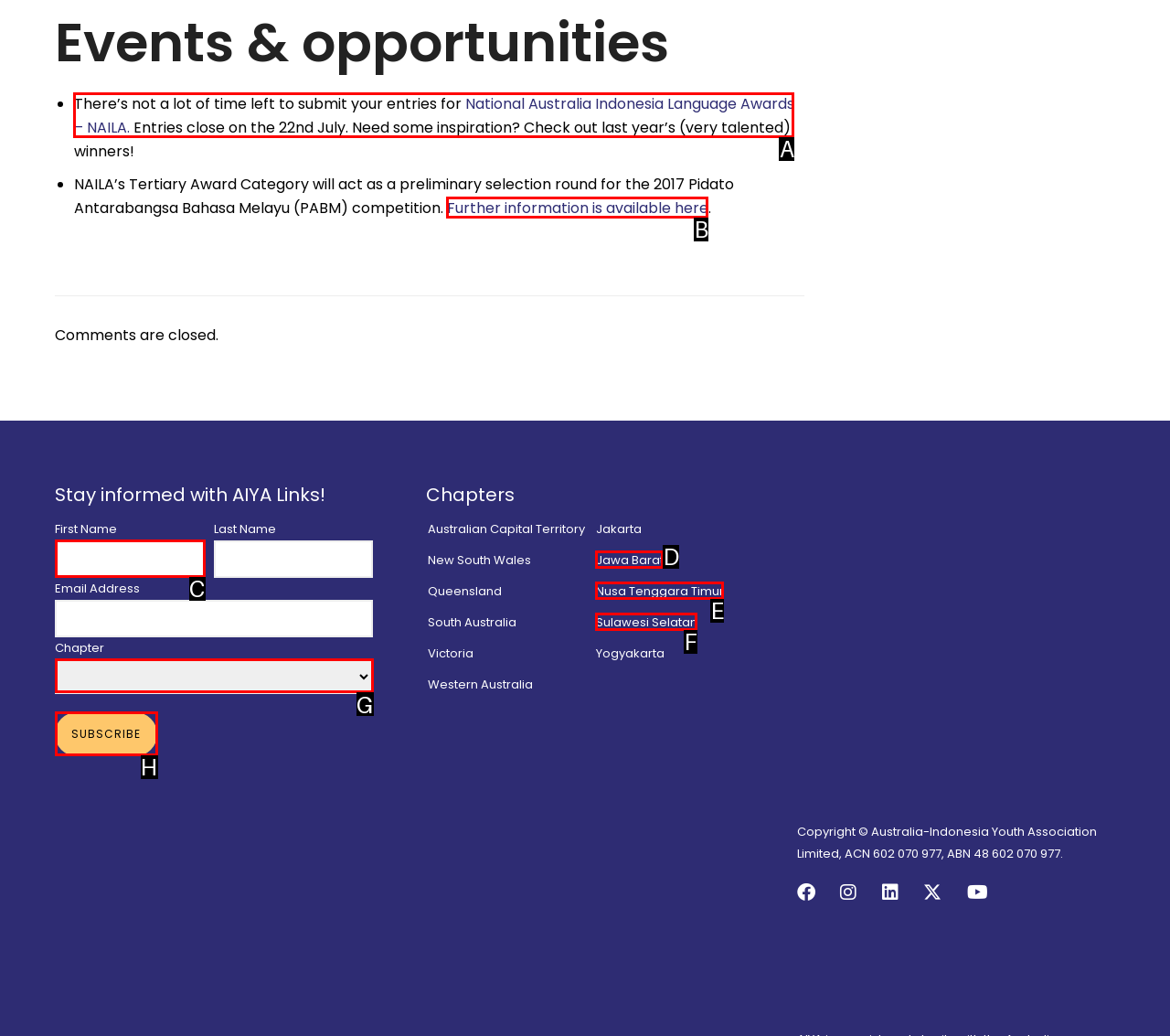Identify the correct choice to execute this task: View BUSINESS NEWS, ENTREPRENEURIAL
Respond with the letter corresponding to the right option from the available choices.

None